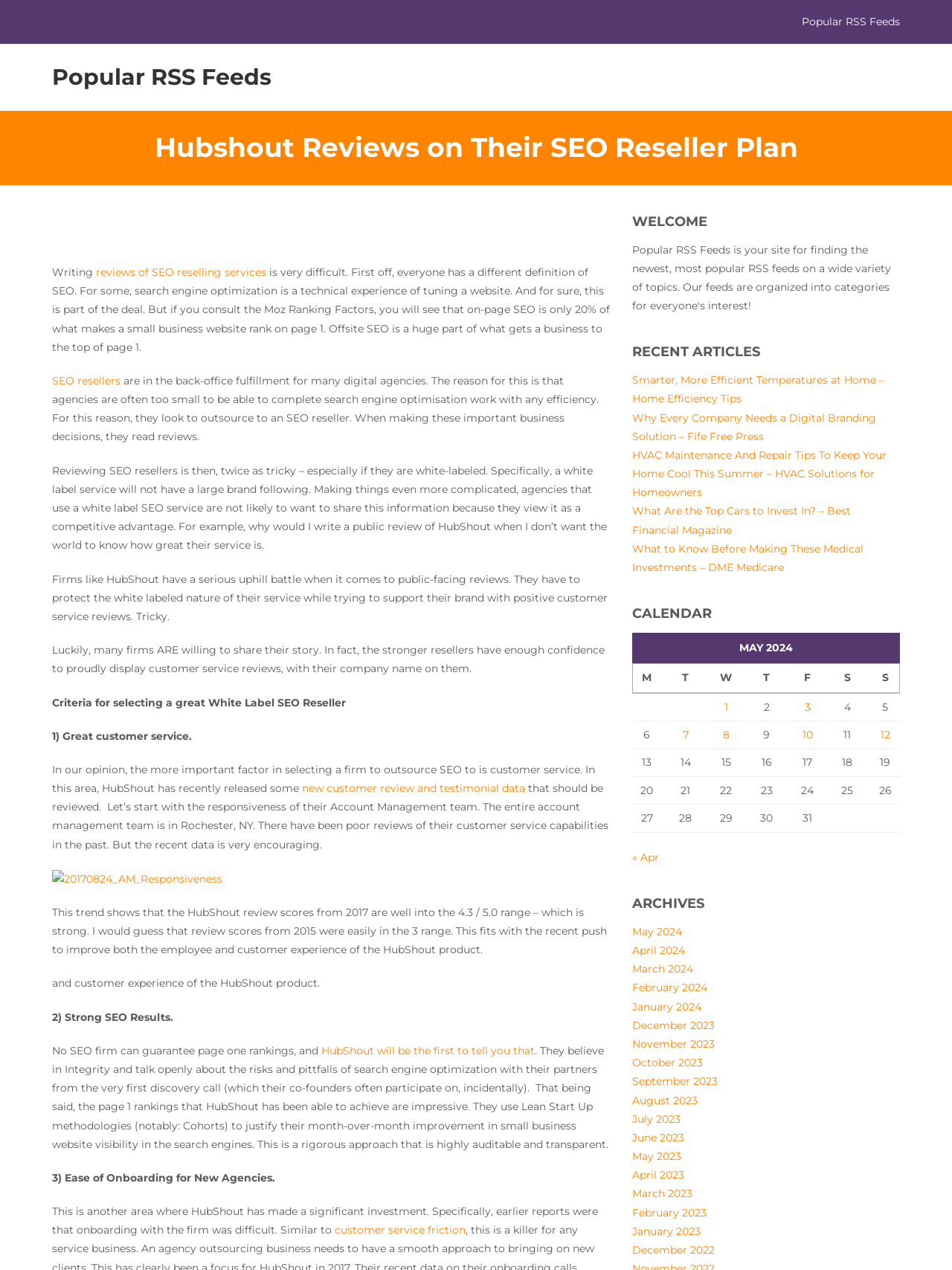What methodology does HubShout use to justify their month-over-month improvement in small business website visibility?
Answer the question with just one word or phrase using the image.

Lean Start Up methodologies